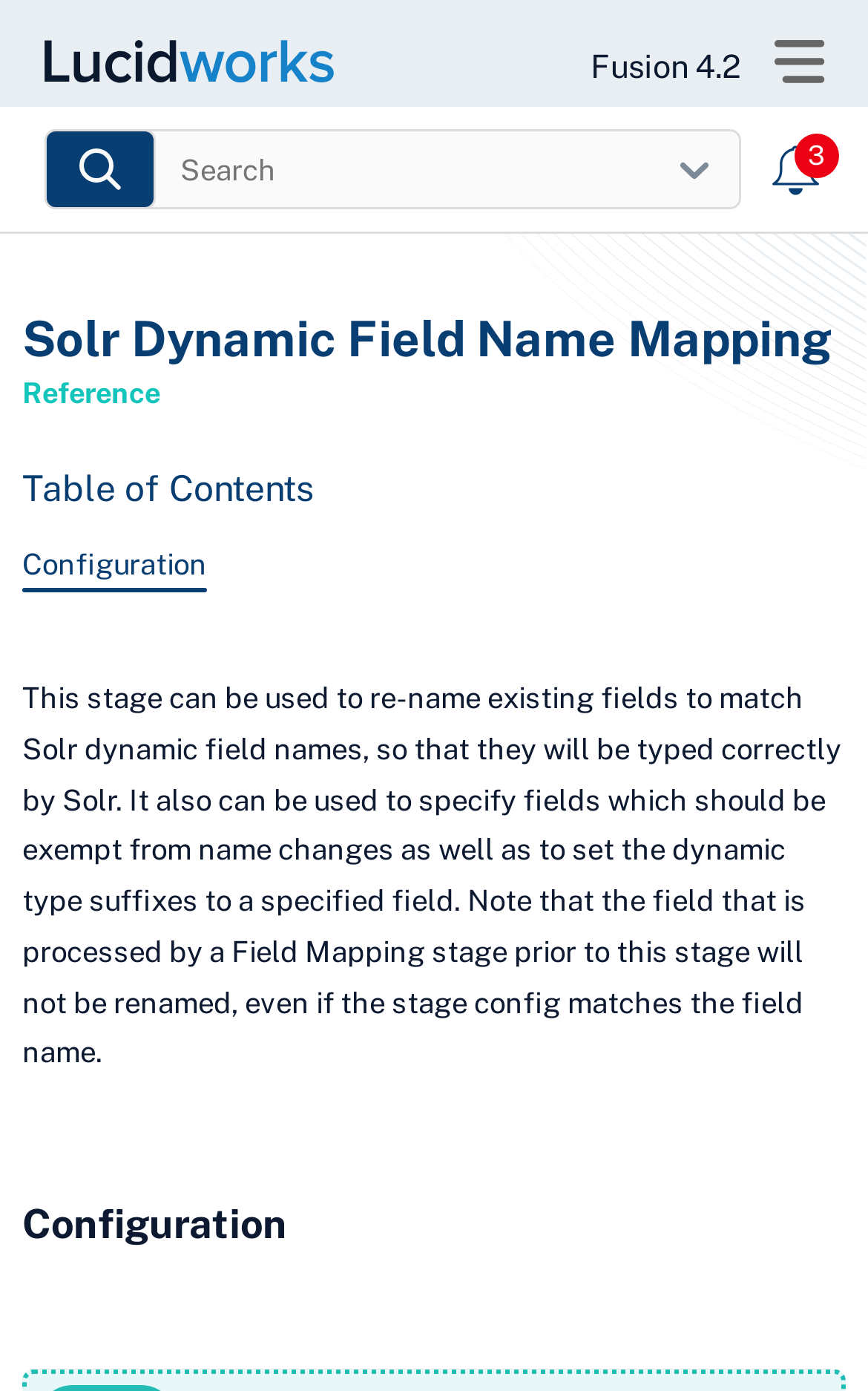Please identify the bounding box coordinates of the element's region that I should click in order to complete the following instruction: "Toggle mobile navigation". The bounding box coordinates consist of four float numbers between 0 and 1, i.e., [left, top, right, bottom].

[0.891, 0.029, 0.949, 0.075]